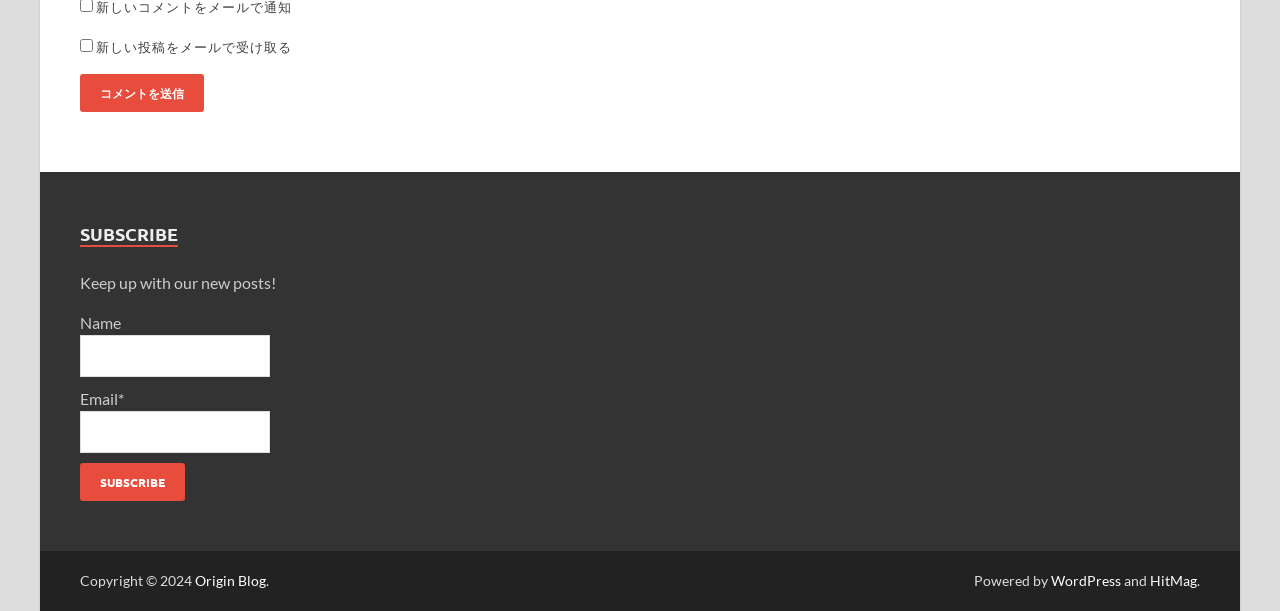Please provide a detailed answer to the question below by examining the image:
What is the platform powering the blog?

The text at the bottom of the page mentions 'Powered by WordPress', indicating that the blog is built using the WordPress platform.